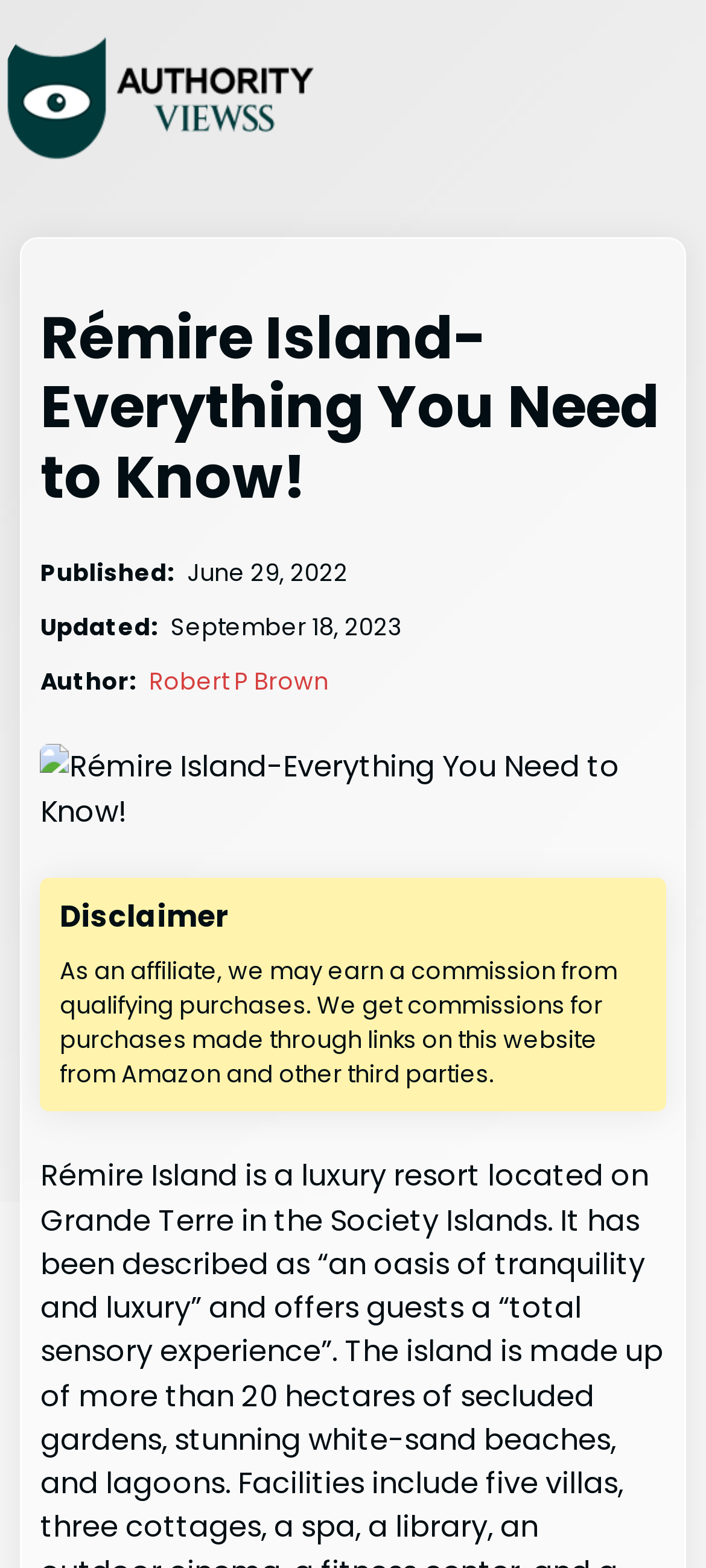Give a short answer using one word or phrase for the question:
What is the disclaimer about on this website?

Earning commissions from qualifying purchases